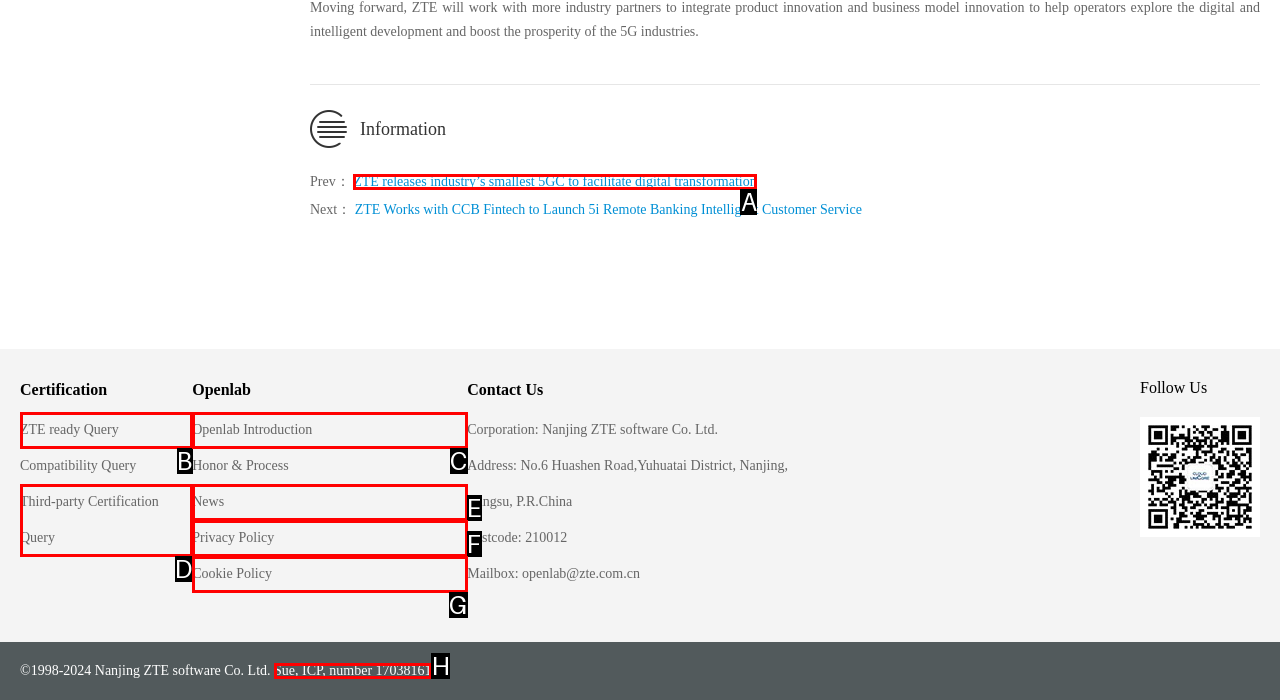Identify the HTML element that corresponds to the description: Contact Us
Provide the letter of the matching option from the given choices directly.

None